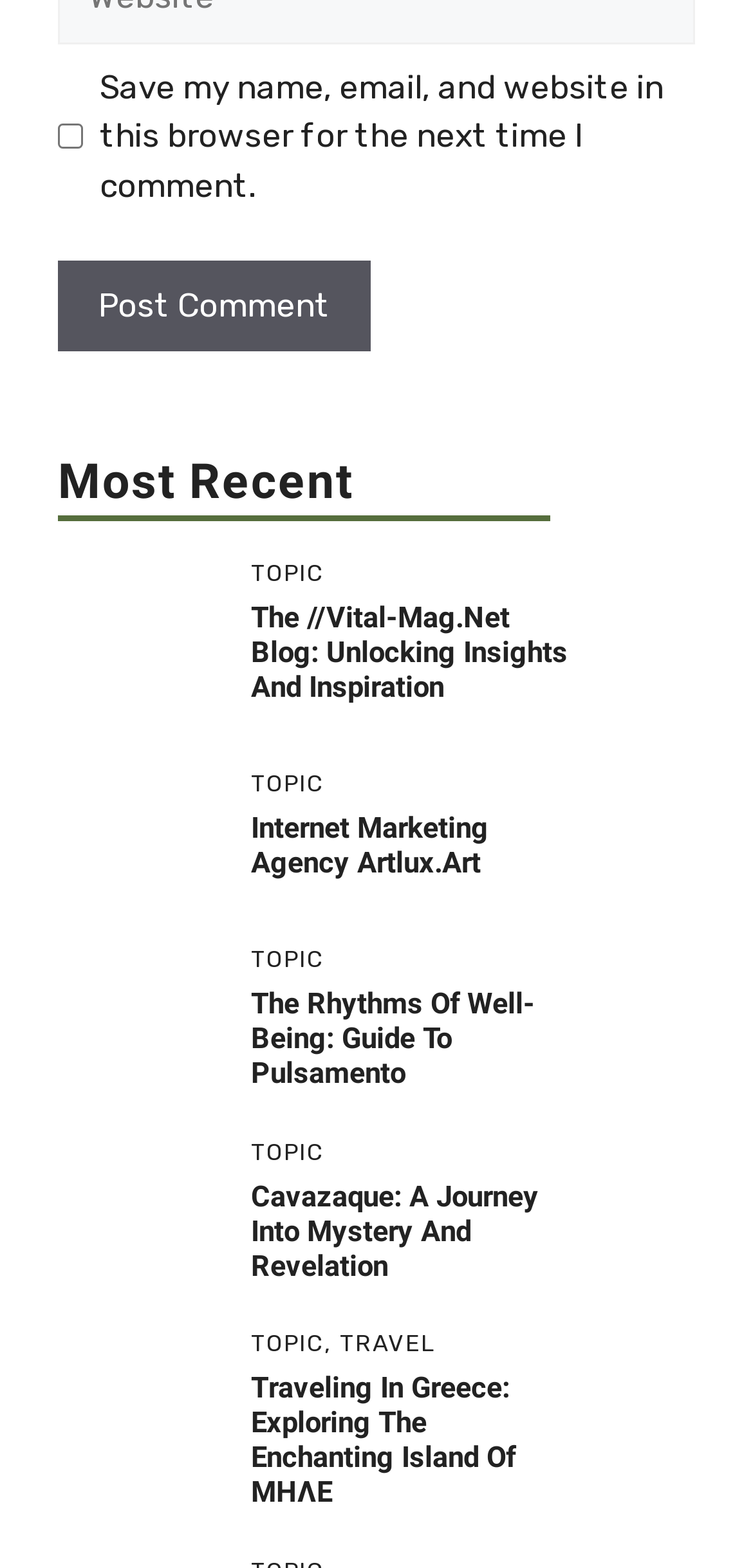Please specify the bounding box coordinates of the element that should be clicked to execute the given instruction: 'Explore the website of ΜΗΛΕ'. Ensure the coordinates are four float numbers between 0 and 1, expressed as [left, top, right, bottom].

[0.077, 0.895, 0.282, 0.92]